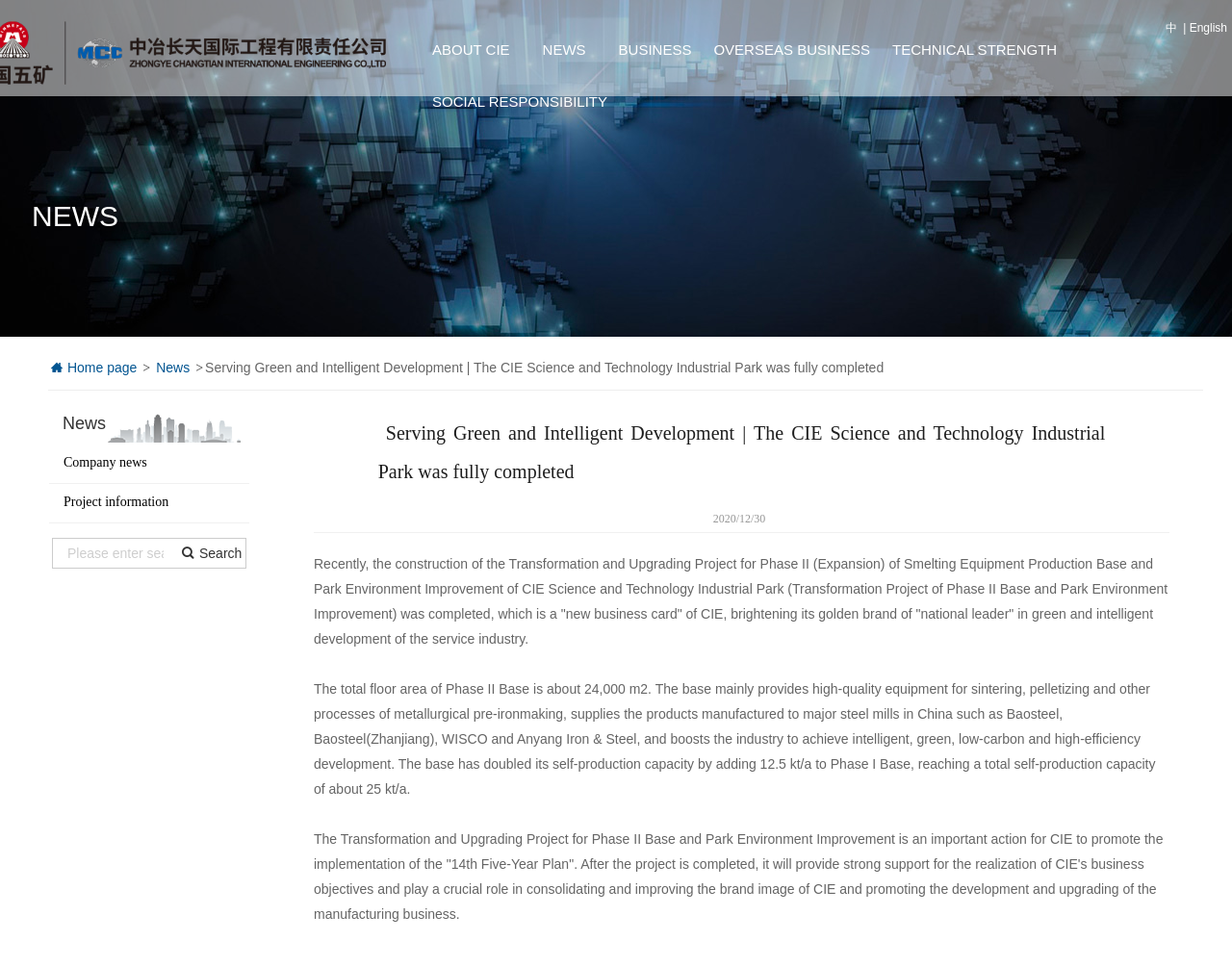Kindly determine the bounding box coordinates for the clickable area to achieve the given instruction: "View project information".

[0.052, 0.51, 0.191, 0.529]